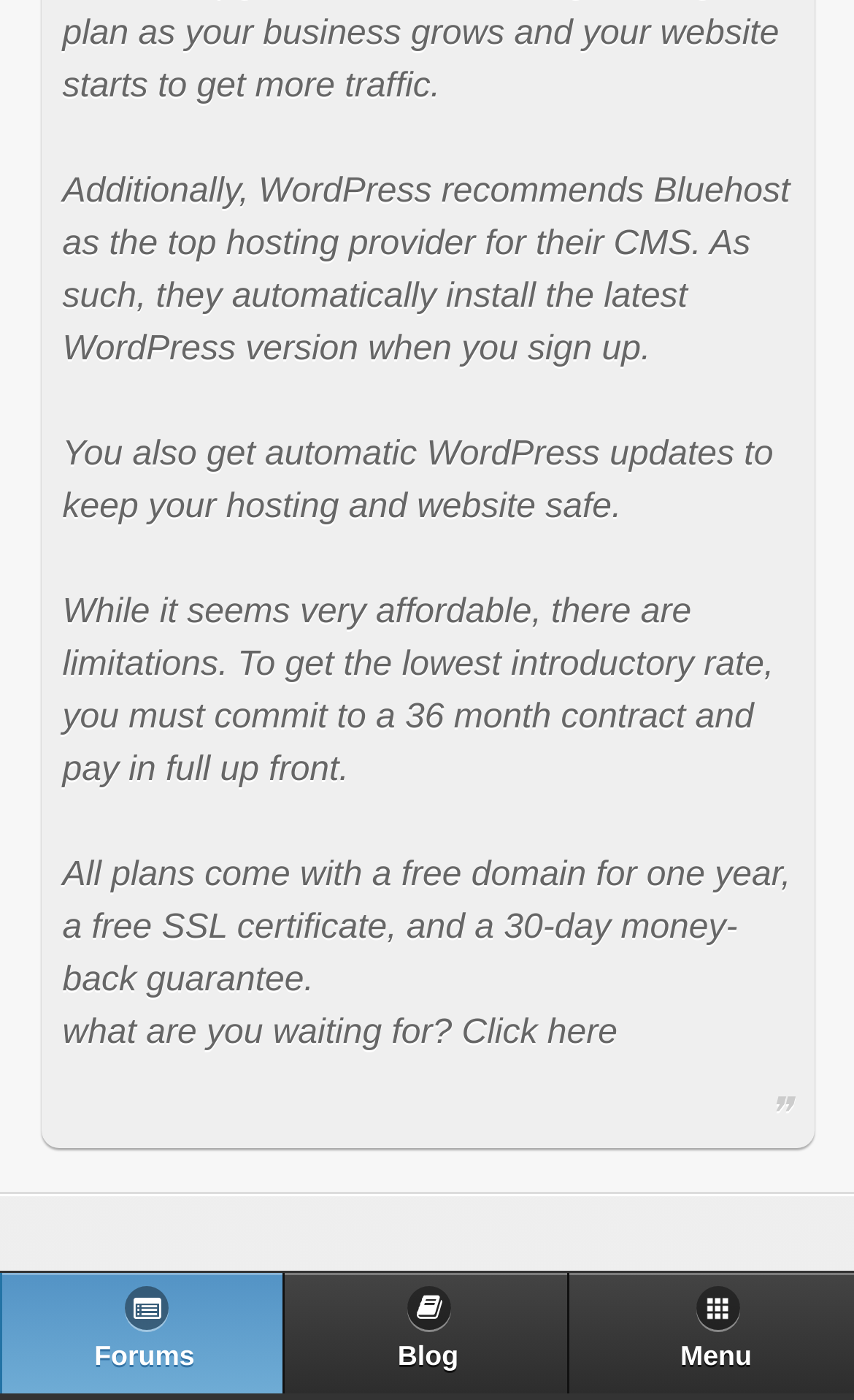Given the description "Blog", determine the bounding box of the corresponding UI element.

[0.332, 0.909, 0.668, 0.995]